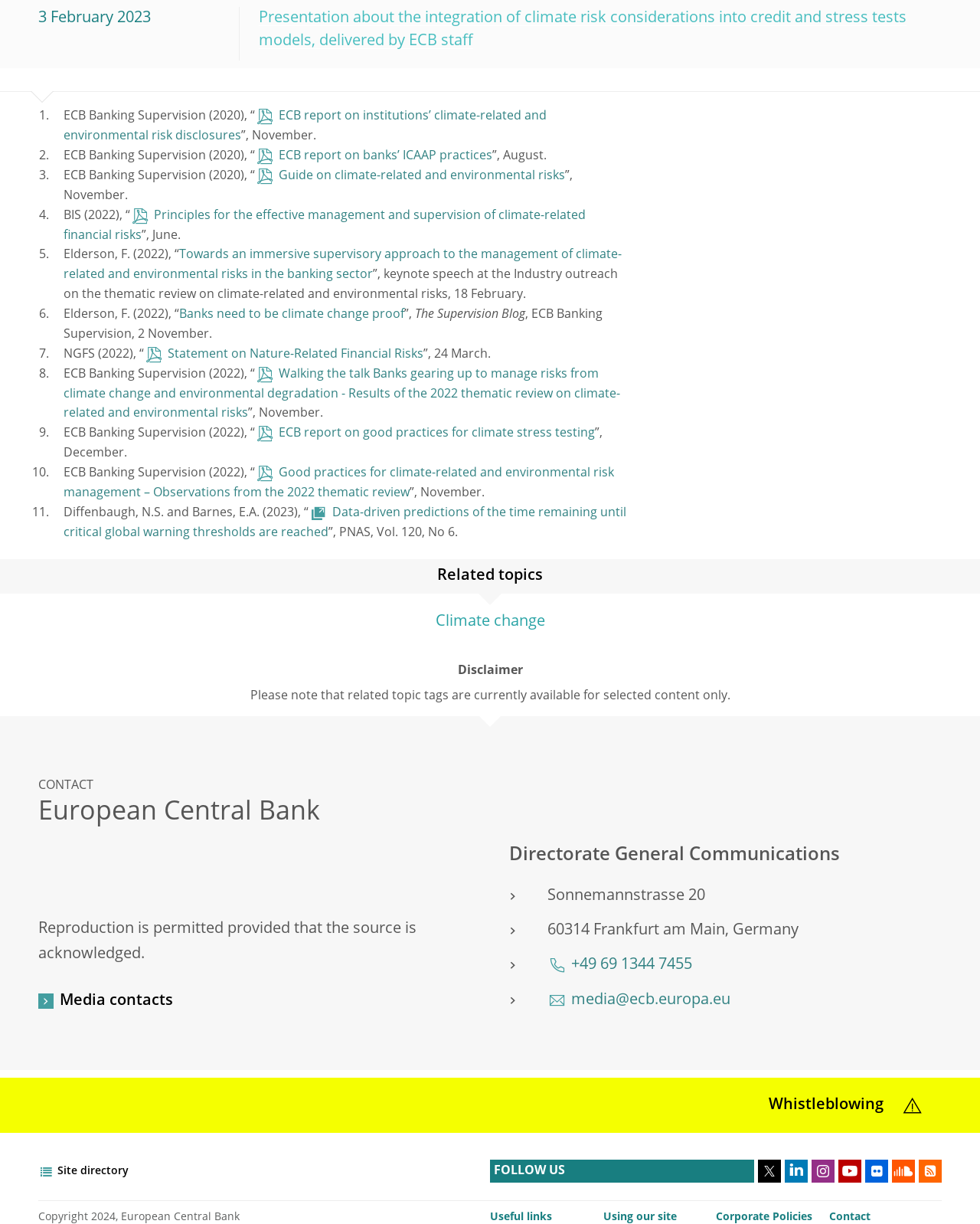Please specify the bounding box coordinates of the region to click in order to perform the following instruction: "Click on the link 'Presentation about the integration of climate risk considerations into credit and stress tests models, delivered by ECB staff'".

[0.264, 0.009, 0.925, 0.04]